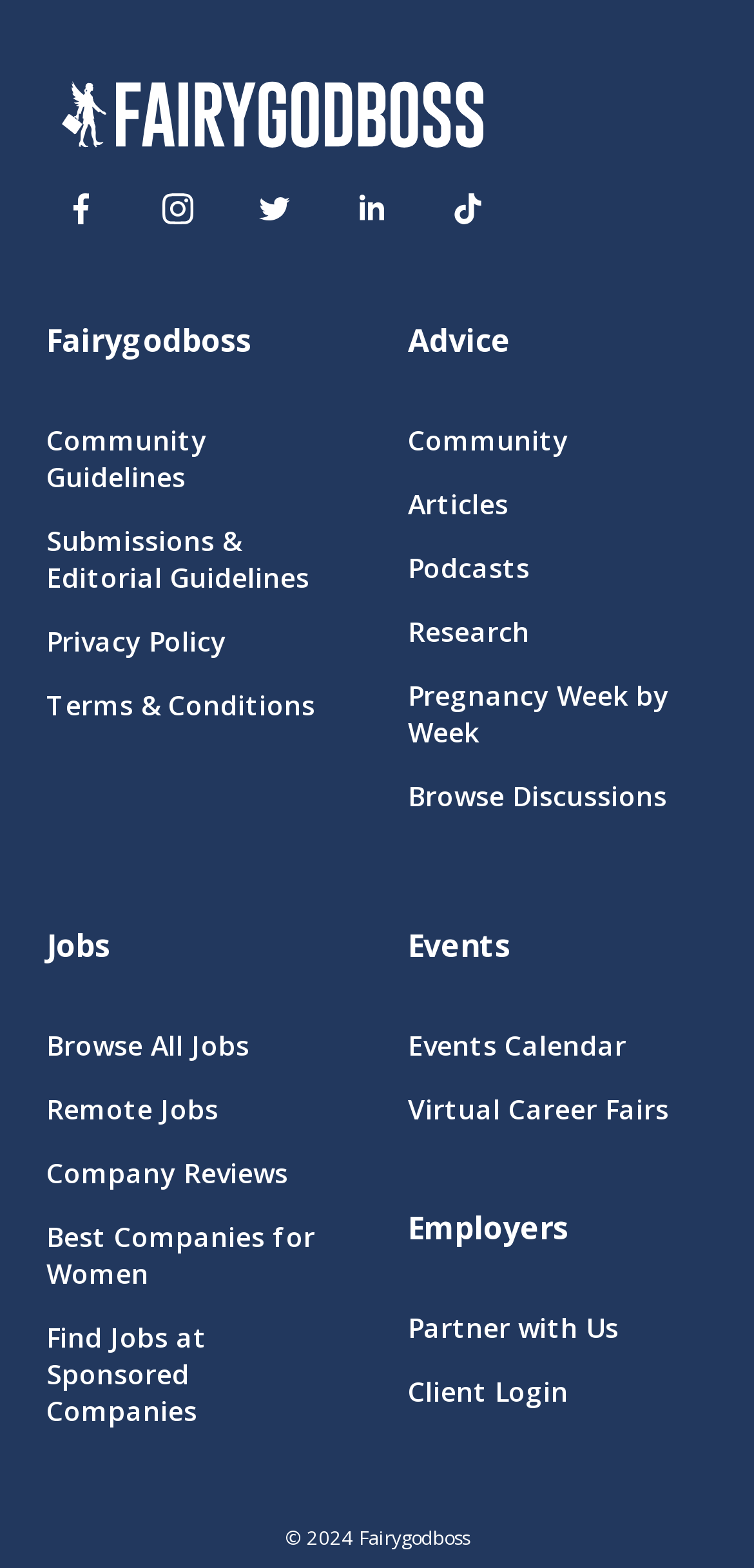Determine the bounding box coordinates of the element's region needed to click to follow the instruction: "Read Articles". Provide these coordinates as four float numbers between 0 and 1, formatted as [left, top, right, bottom].

[0.541, 0.309, 0.938, 0.333]